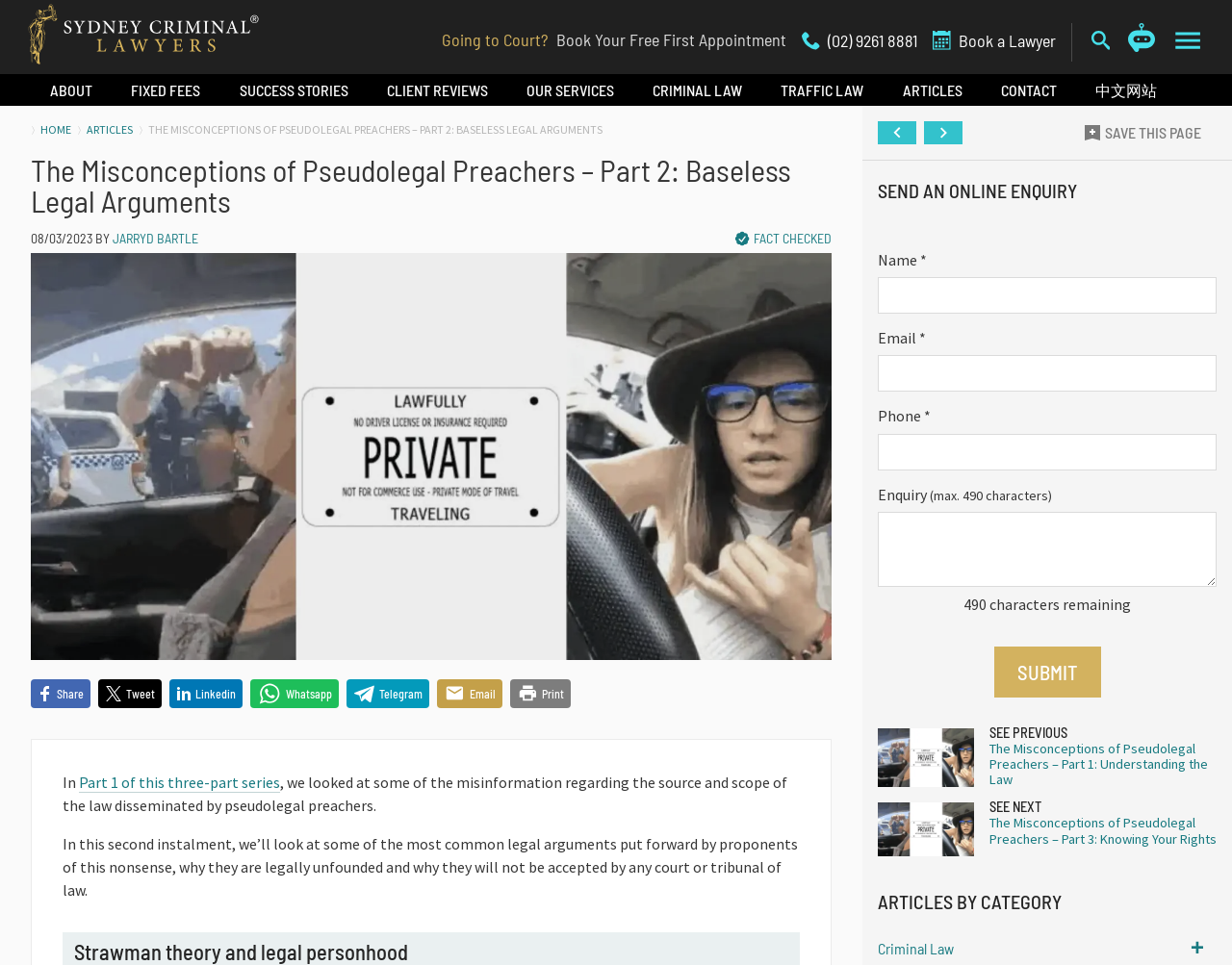Utilize the details in the image to thoroughly answer the following question: What is the date of the article?

I found the date of the article by looking at the static text element with the text '08/03/2023' which is located below the title of the article.